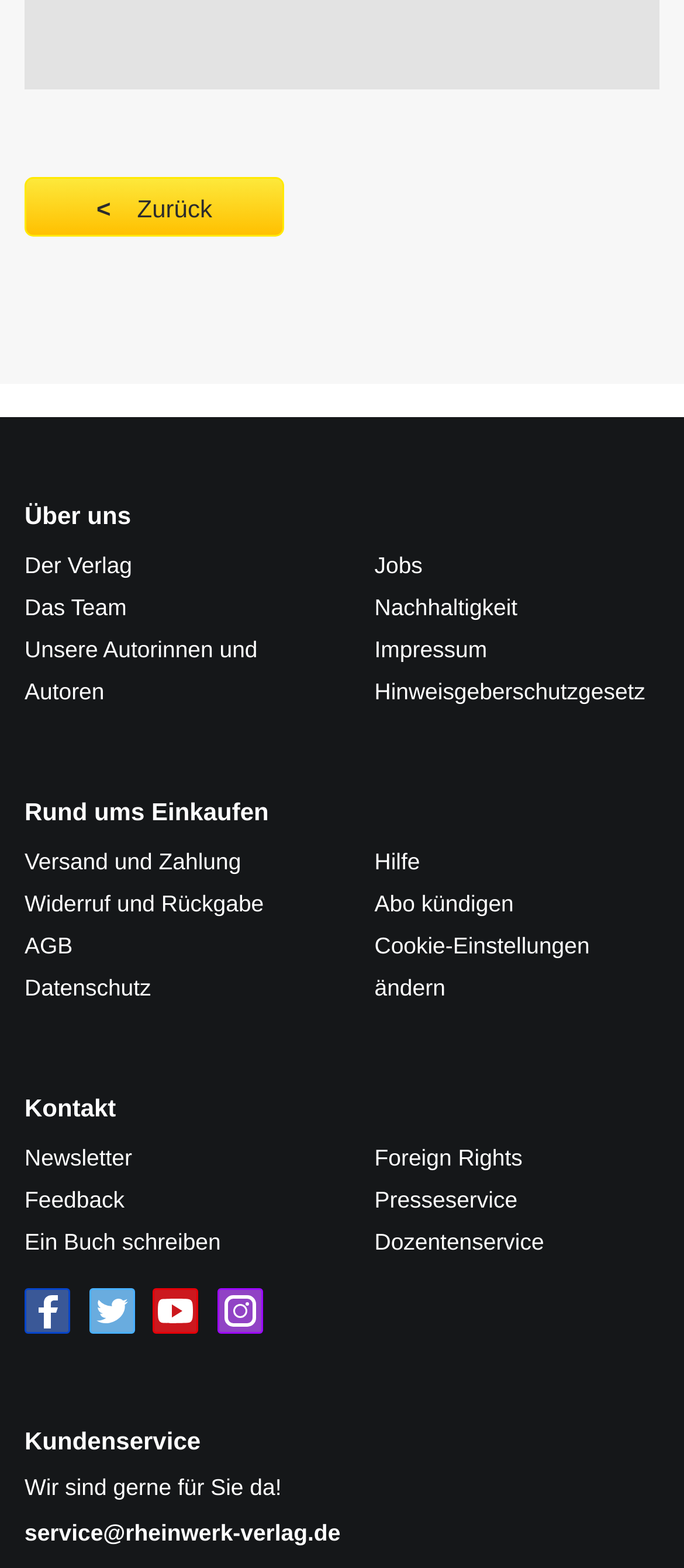Utilize the details in the image to give a detailed response to the question: What is the topic of the section 'Rund ums Einkaufen'?

The section 'Rund ums Einkaufen' translates to 'Around Shopping' in English, and the links within this section, such as 'Versand und Zahlung' and 'Widerruf und Rückgabe', suggest that it is related to shopping and online purchases.